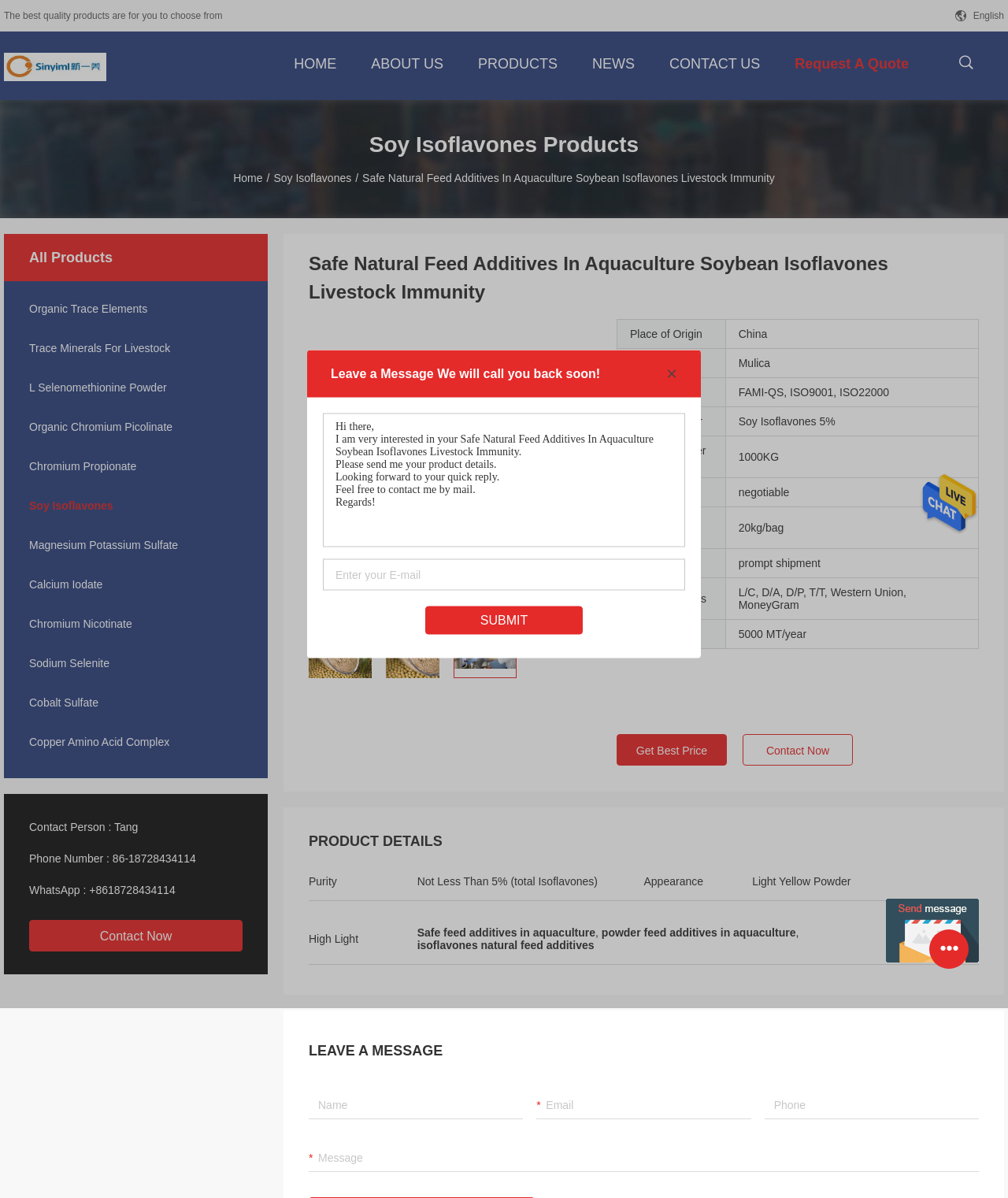What is the contact person's name?
Carefully analyze the image and provide a detailed answer to the question.

The contact person's name can be found in the text 'Contact Person : Tang' which is located at the bottom left corner of the webpage.